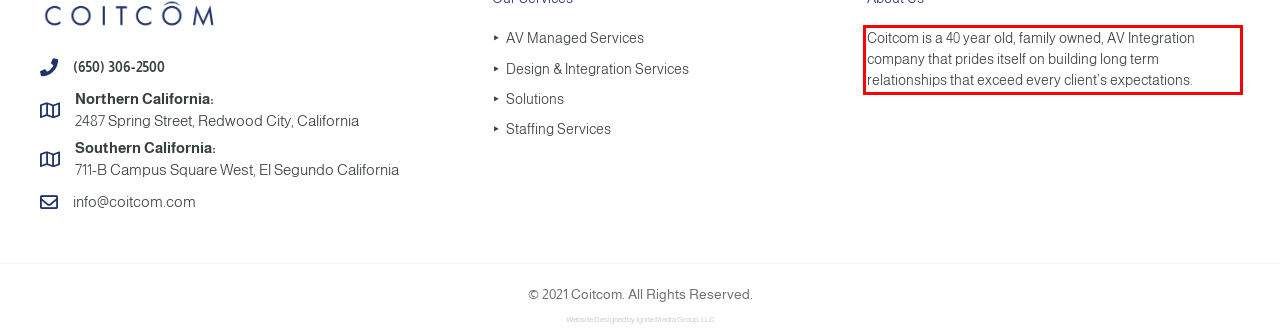Locate the red bounding box in the provided webpage screenshot and use OCR to determine the text content inside it.

Coitcom is a 40 year old, family owned, AV Integration company that prides itself on building long term relationships that exceed every client’s expectations.